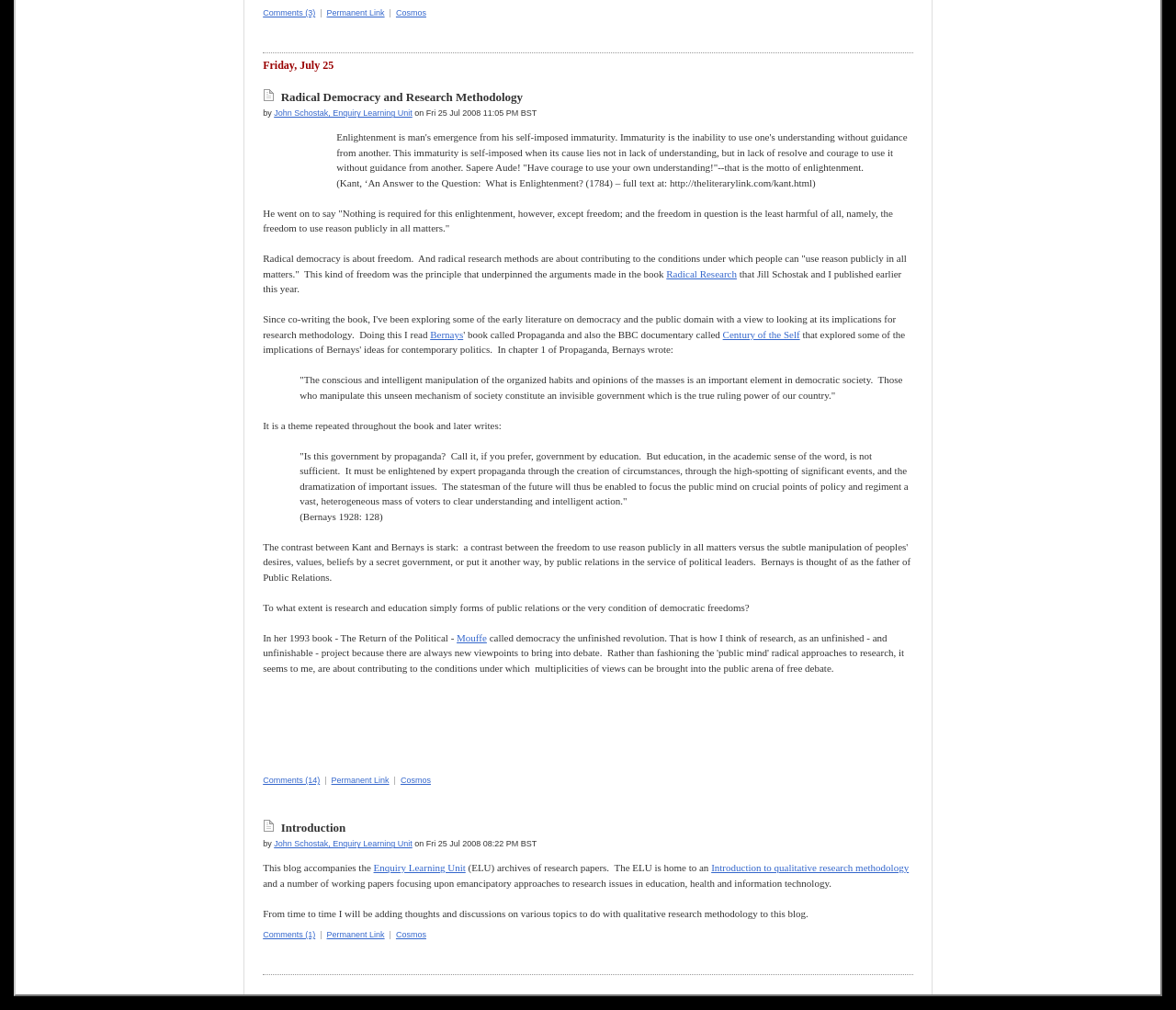Specify the bounding box coordinates of the region I need to click to perform the following instruction: "Explore the Introduction". The coordinates must be four float numbers in the range of 0 to 1, i.e., [left, top, right, bottom].

[0.234, 0.813, 0.294, 0.827]